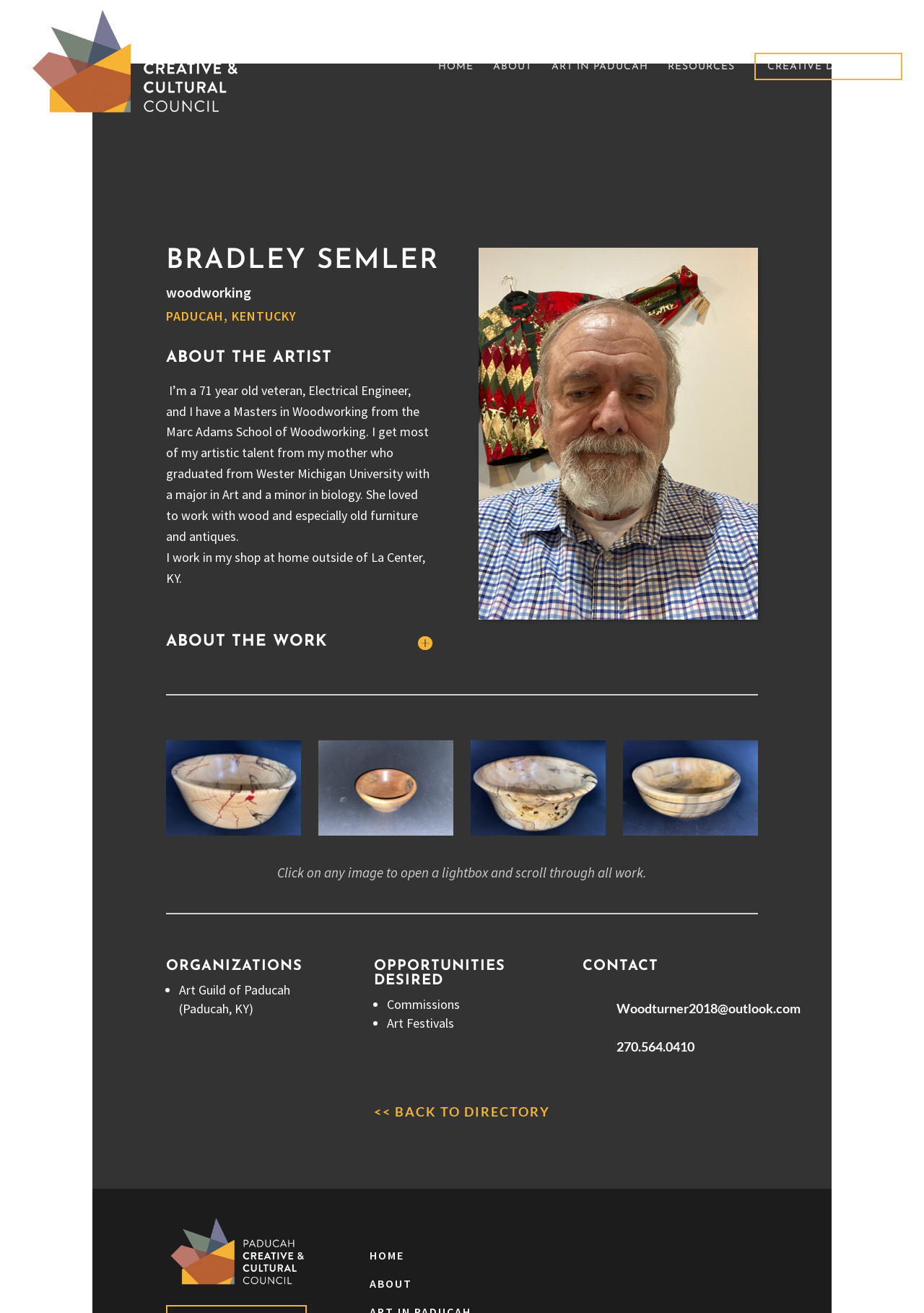Please look at the image and answer the question with a detailed explanation: What is the artist's mother's major in college?

The answer can be found in the StaticText element with the text 'I get most of my artistic talent from my mother who graduated from Wester Michigan University with a major in Art and a minor in biology.' which describes the artist's mother's education.